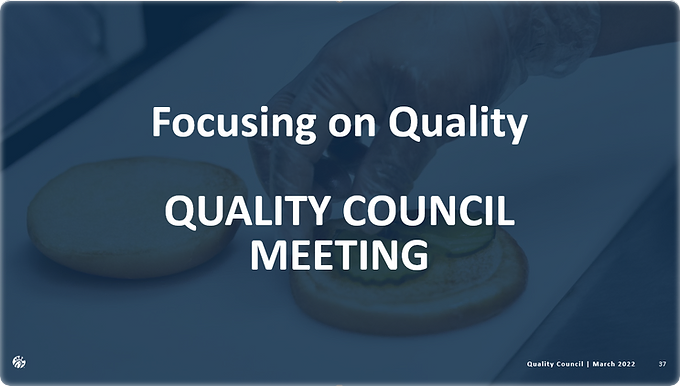Using details from the image, please answer the following question comprehensively:
Where is the meeting taking place?

The background of the image hints at a restaurant setting, which suggests that the Quality Council Meeting is taking place within a Chick-fil-A restaurant, emphasizing the importance of quality in their operational culture.